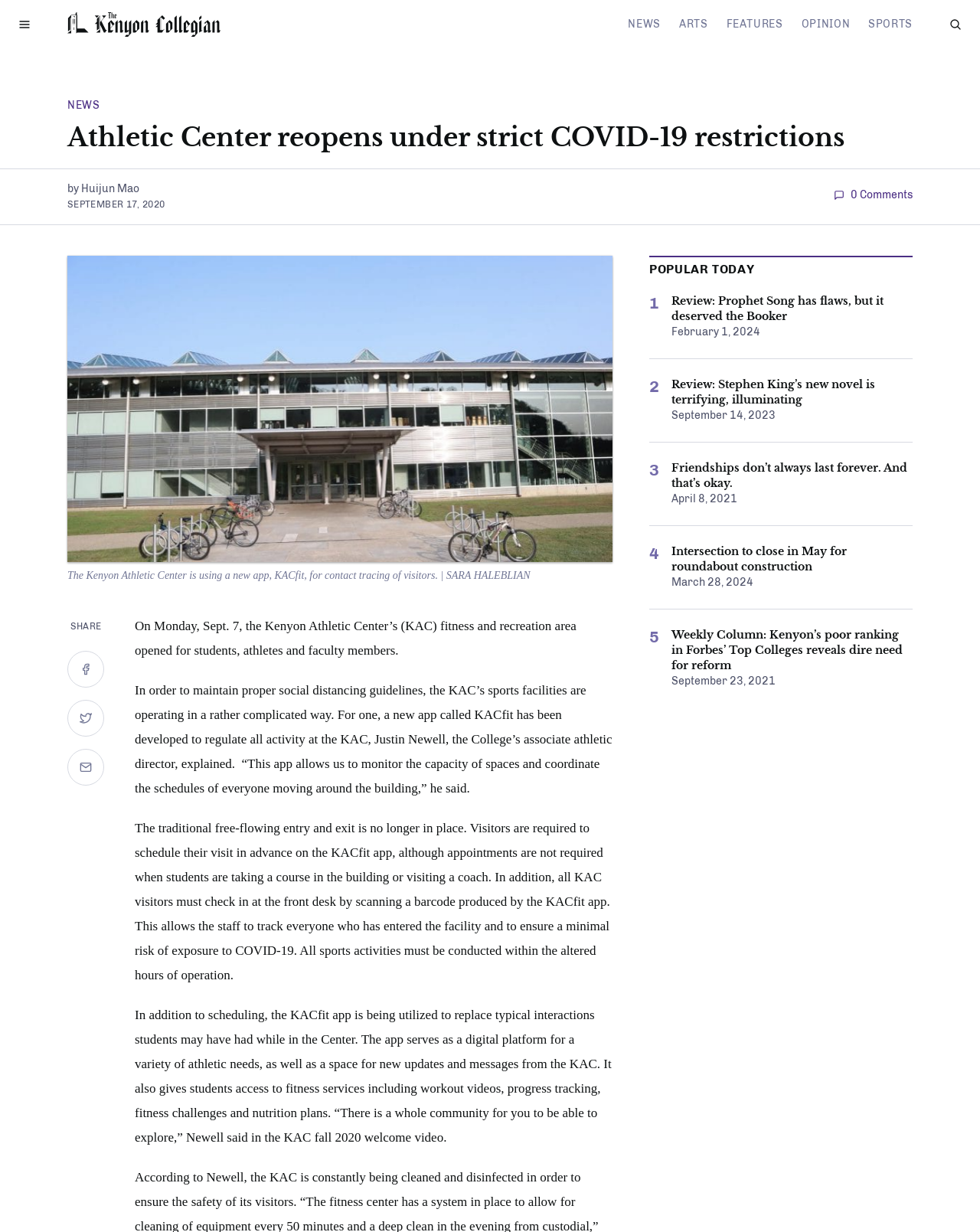Identify the bounding box coordinates of the clickable region necessary to fulfill the following instruction: "Toggle Search". The bounding box coordinates should be four float numbers between 0 and 1, i.e., [left, top, right, bottom].

[0.956, 0.005, 0.994, 0.035]